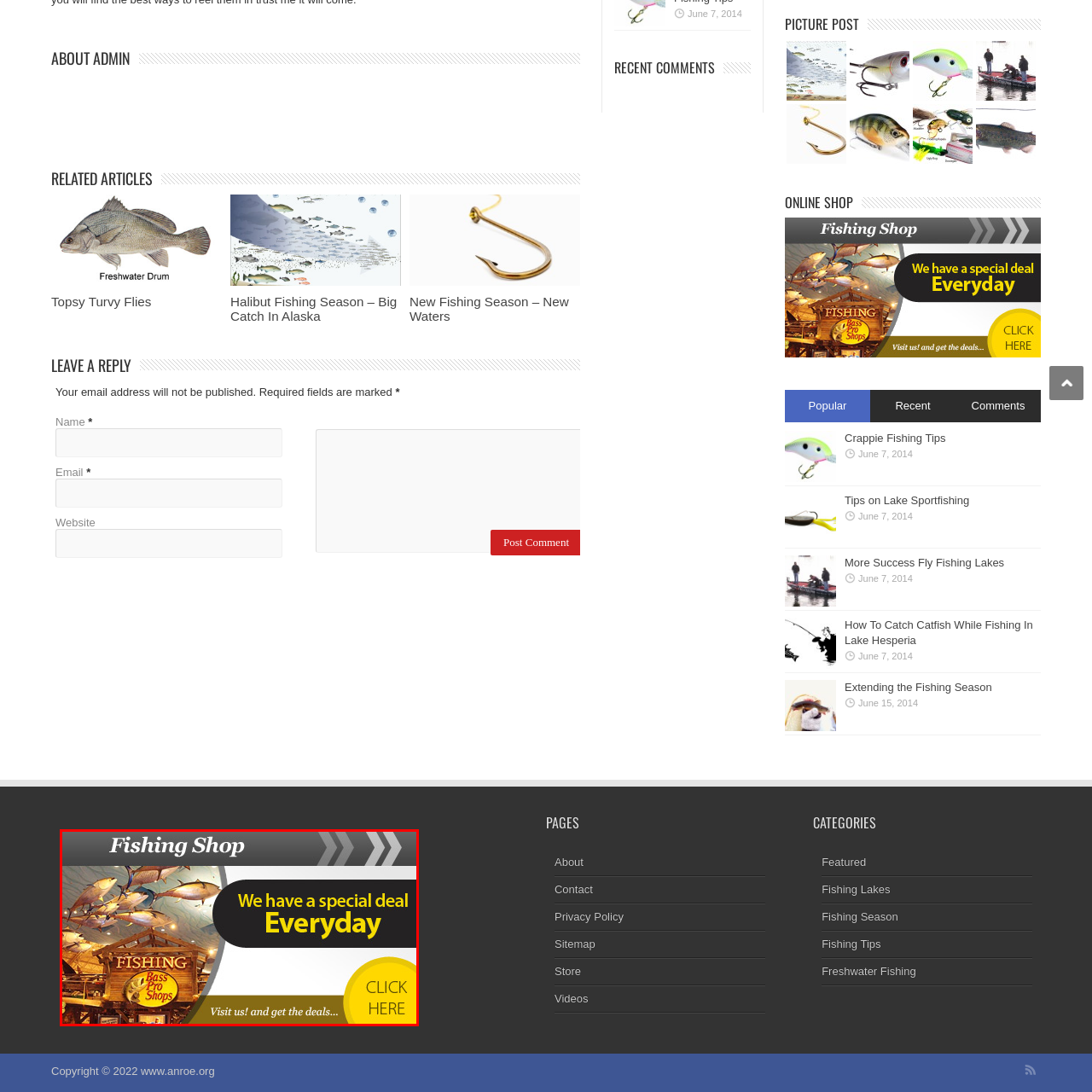Look at the image segment within the red box, What is the purpose of the 'CLICK HERE' button? Give a brief response in one word or phrase.

To engage with the offerings